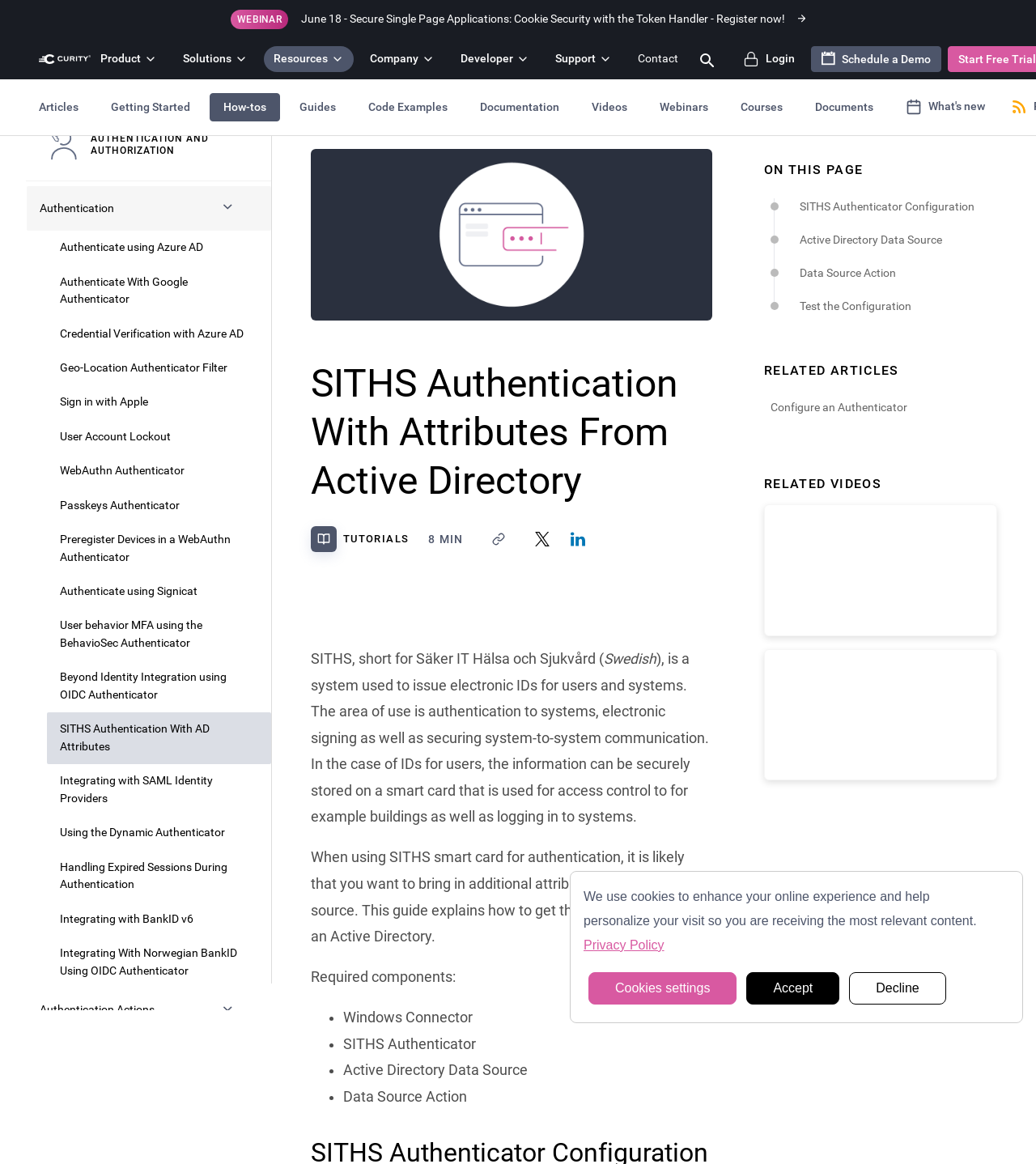Answer the following query concisely with a single word or phrase:
What is the section below the 'SITHS Authentication With Attributes From Active Directory' heading?

TUTORIALS